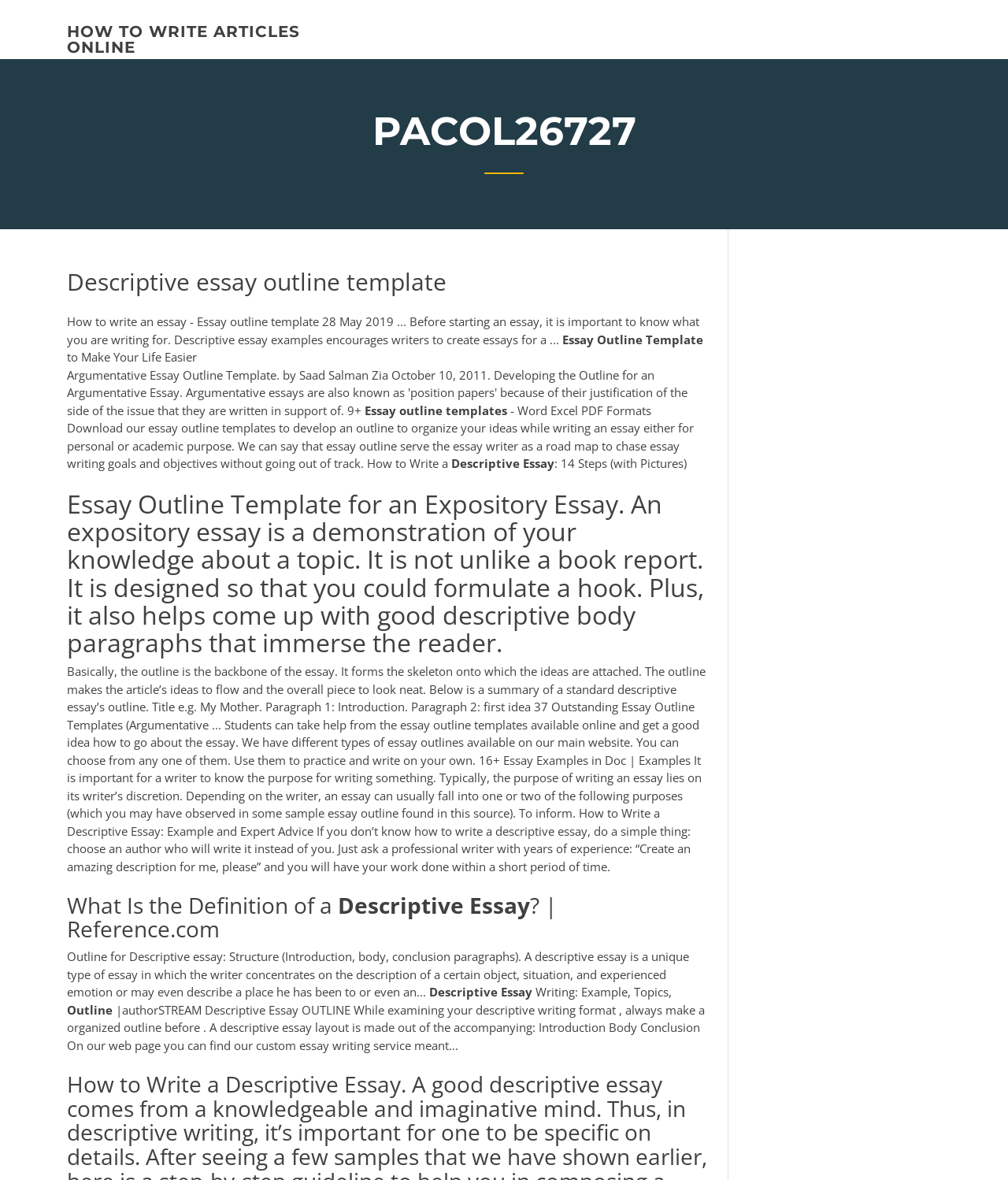What is the purpose of an essay outline?
Please utilize the information in the image to give a detailed response to the question.

According to the webpage, an essay outline serves as a roadmap to help the writer stay on track and achieve their writing goals and objectives. It is the backbone of the essay, providing a structure for the writer to attach their ideas to, making the overall piece look neat and organized.